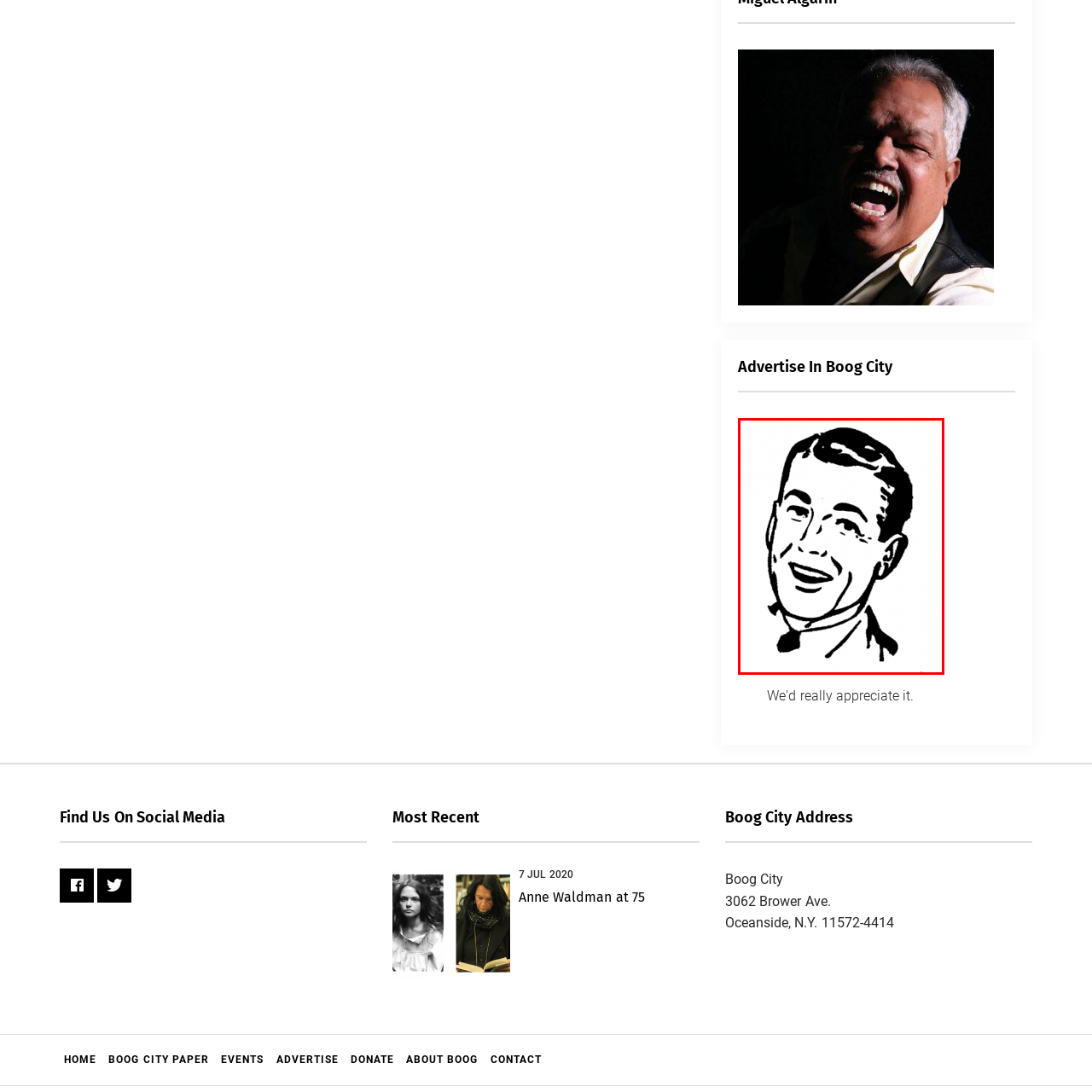Generate a comprehensive caption for the image section marked by the red box.

The image features a stylized, retro illustration of a man with a cheerful expression, characterized by a wide, friendly smile and short, neatly combed hair. He is depicted in black and white, giving the image a classic, vintage look. This design could be associated with advertisements or promotional materials, particularly in contexts emphasizing warmth and approachability. It accompanies the heading "Advertise In Boog City," suggesting its purpose is linked to marketing or community engagement within the Boog City publication or platform. The overall aesthetic conveys a sense of nostalgia while inviting potential advertisers to connect with the audience.